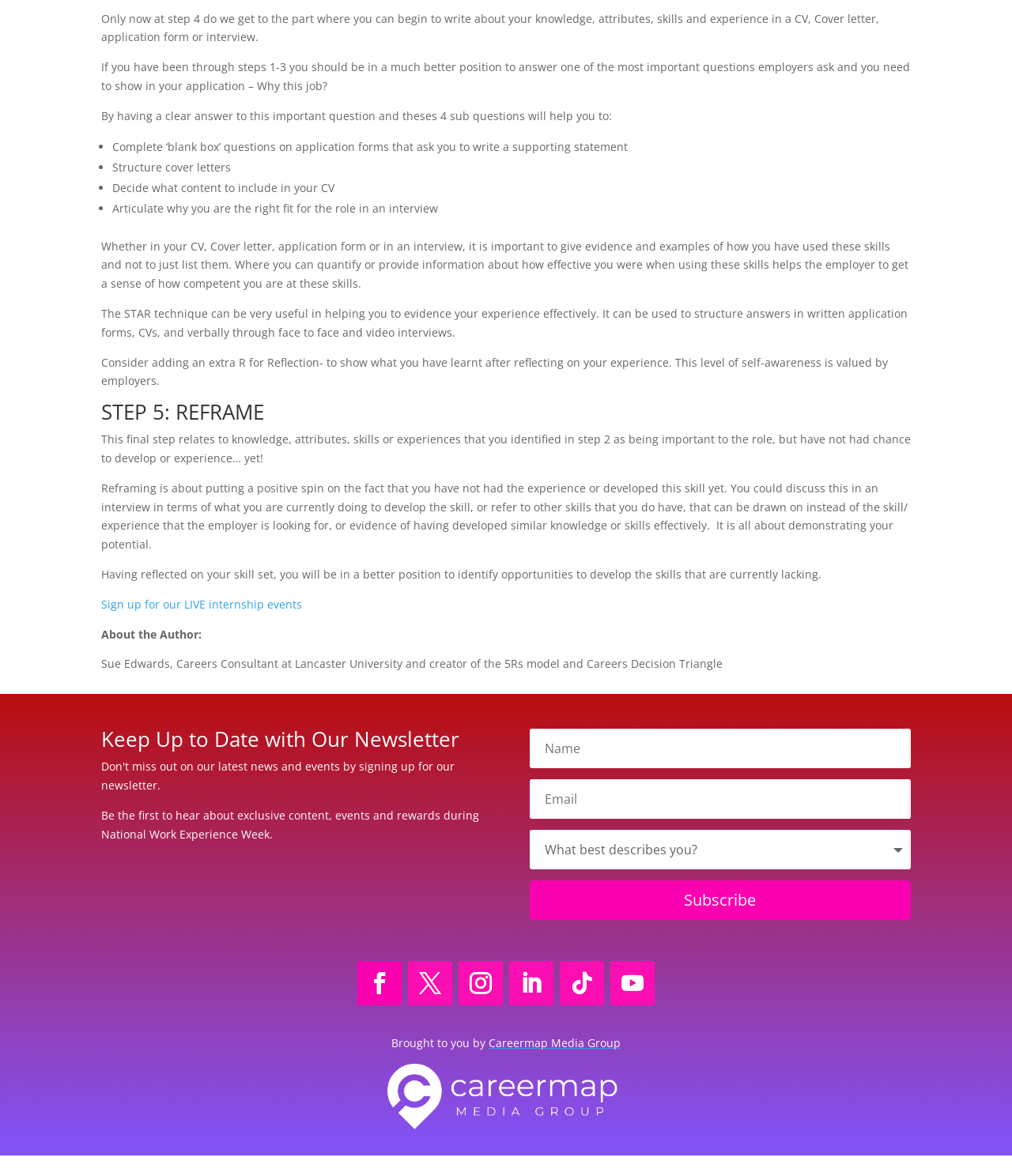What is the benefit of using the STAR technique with an extra R for Reflection?
Observe the image and answer the question with a one-word or short phrase response.

To show self-awareness